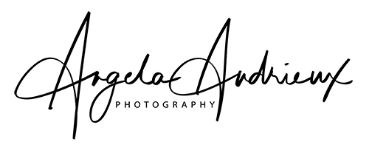List and describe all the prominent features within the image.

This image features the elegant logo of Angela Andrieux Photography, a brand embodying fine art photography and photography coaching. The design showcases a sophisticated script for "Angela Andrieux," complemented by a minimalist sans-serif font for the word "PHOTOGRAPHY." This logo reflects the artistic and professional ethos of the photographer, suggesting a focus on high-quality imagery and creative guidance for enthusiasts and professionals alike. The clean lines and flowing script evoke a sense of creativity and expertise, making it fitting for a platform dedicated to sharing tips and insights into stunning photography, including techniques for capturing breathtaking fireworks displays.